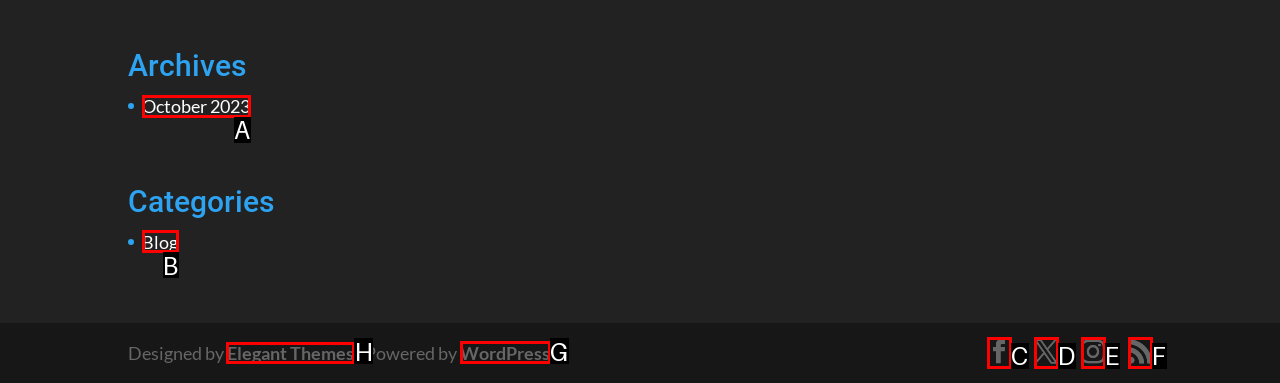Tell me which one HTML element I should click to complete the following task: visit Elegant Themes Answer with the option's letter from the given choices directly.

H